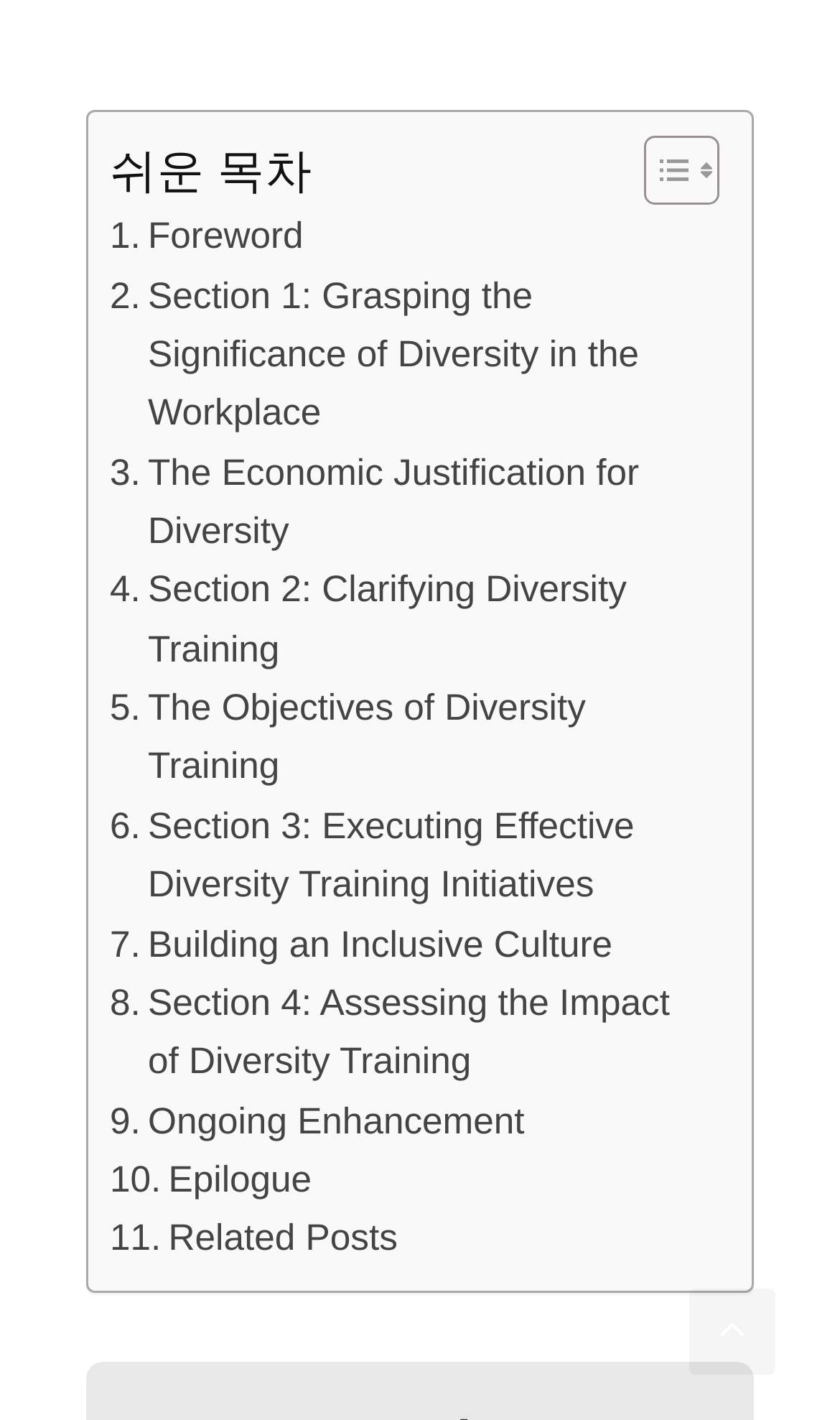Show the bounding box coordinates for the HTML element as described: "Privacy Policy Terms and Conditions".

None